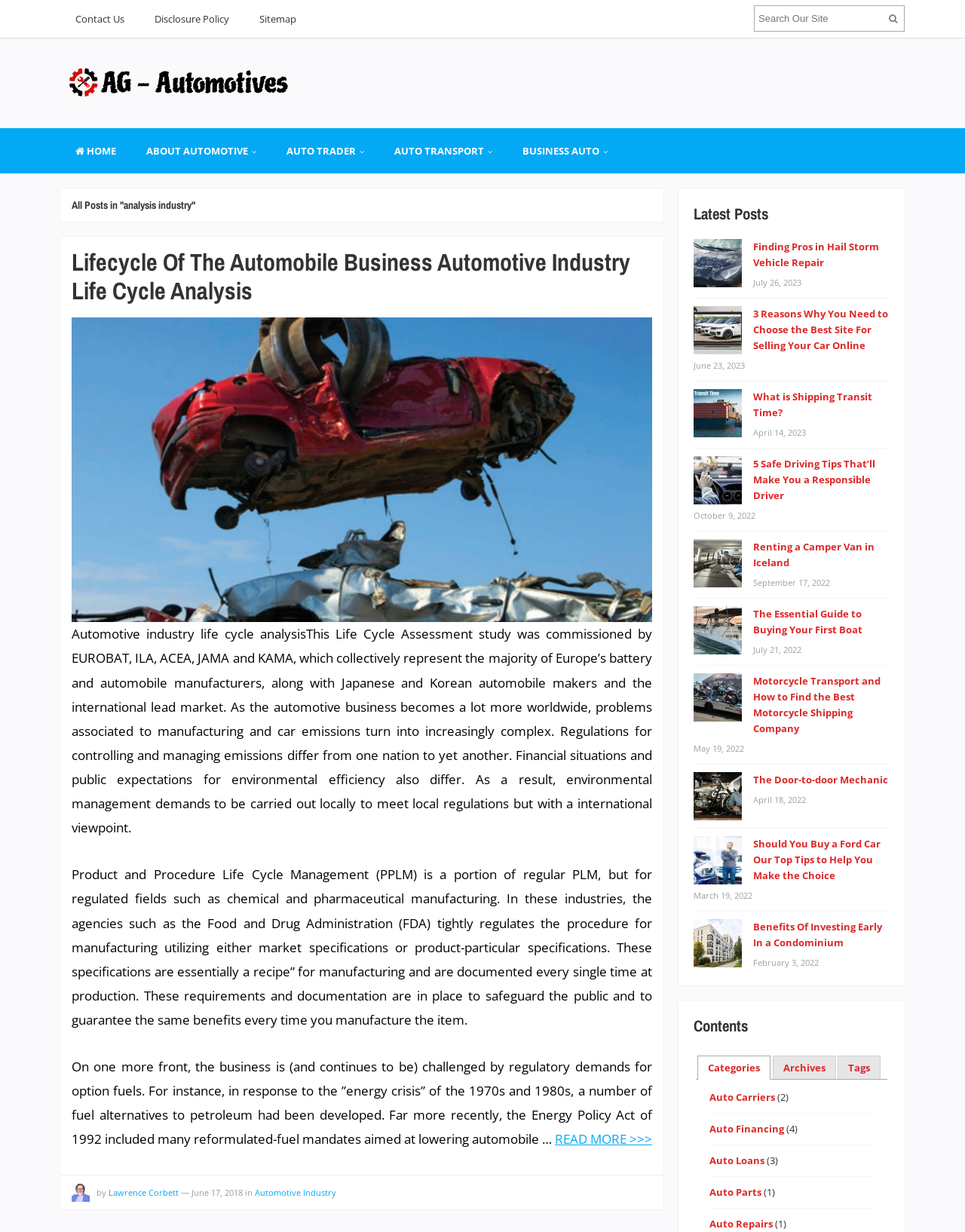Identify and provide the bounding box coordinates of the UI element described: "name="s" placeholder="Search Our Site"". The coordinates should be formatted as [left, top, right, bottom], with each number being a float between 0 and 1.

[0.781, 0.004, 0.938, 0.026]